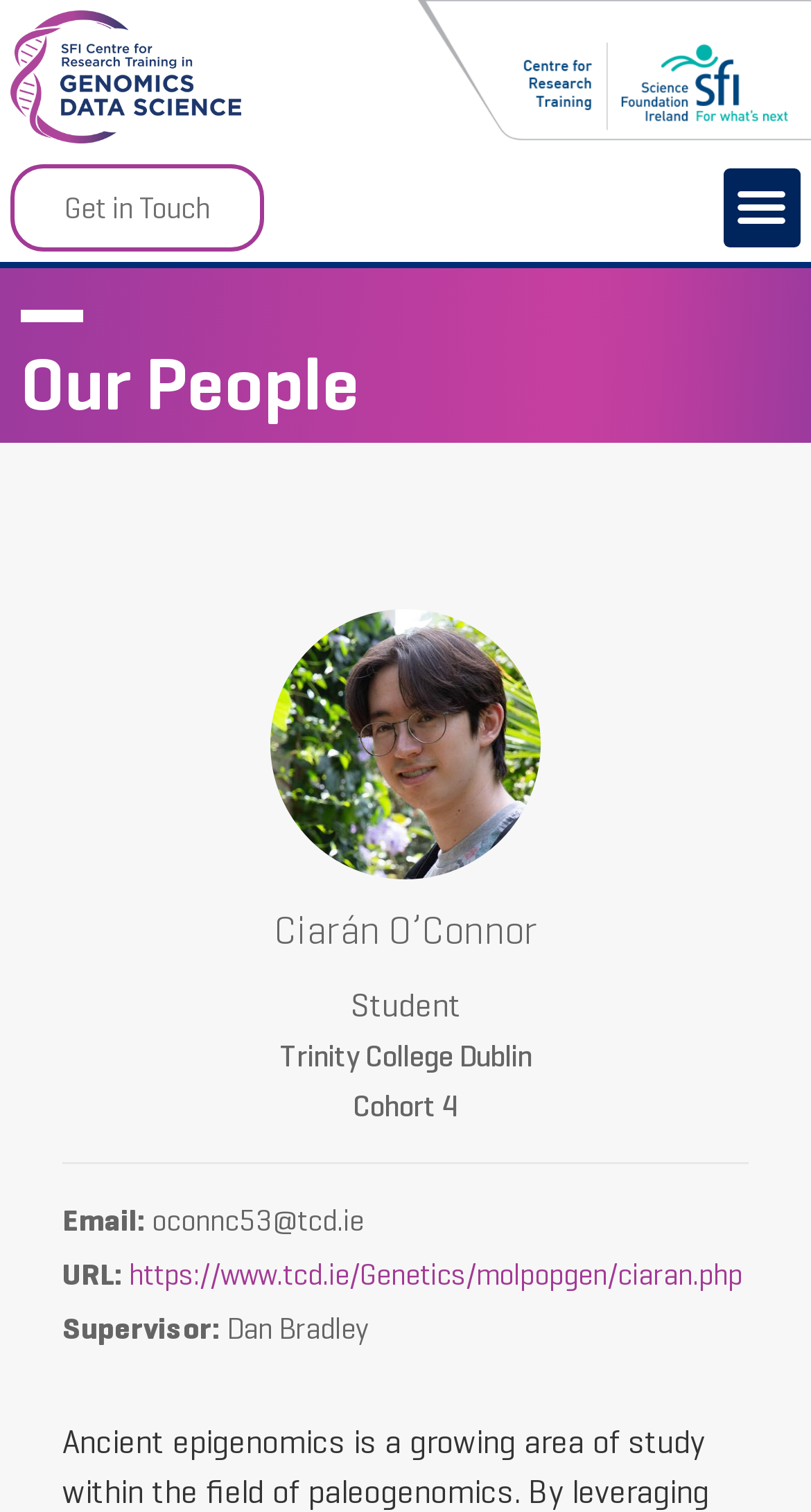What is the email address of the person?
Your answer should be a single word or phrase derived from the screenshot.

oconnc53@tcd.ie